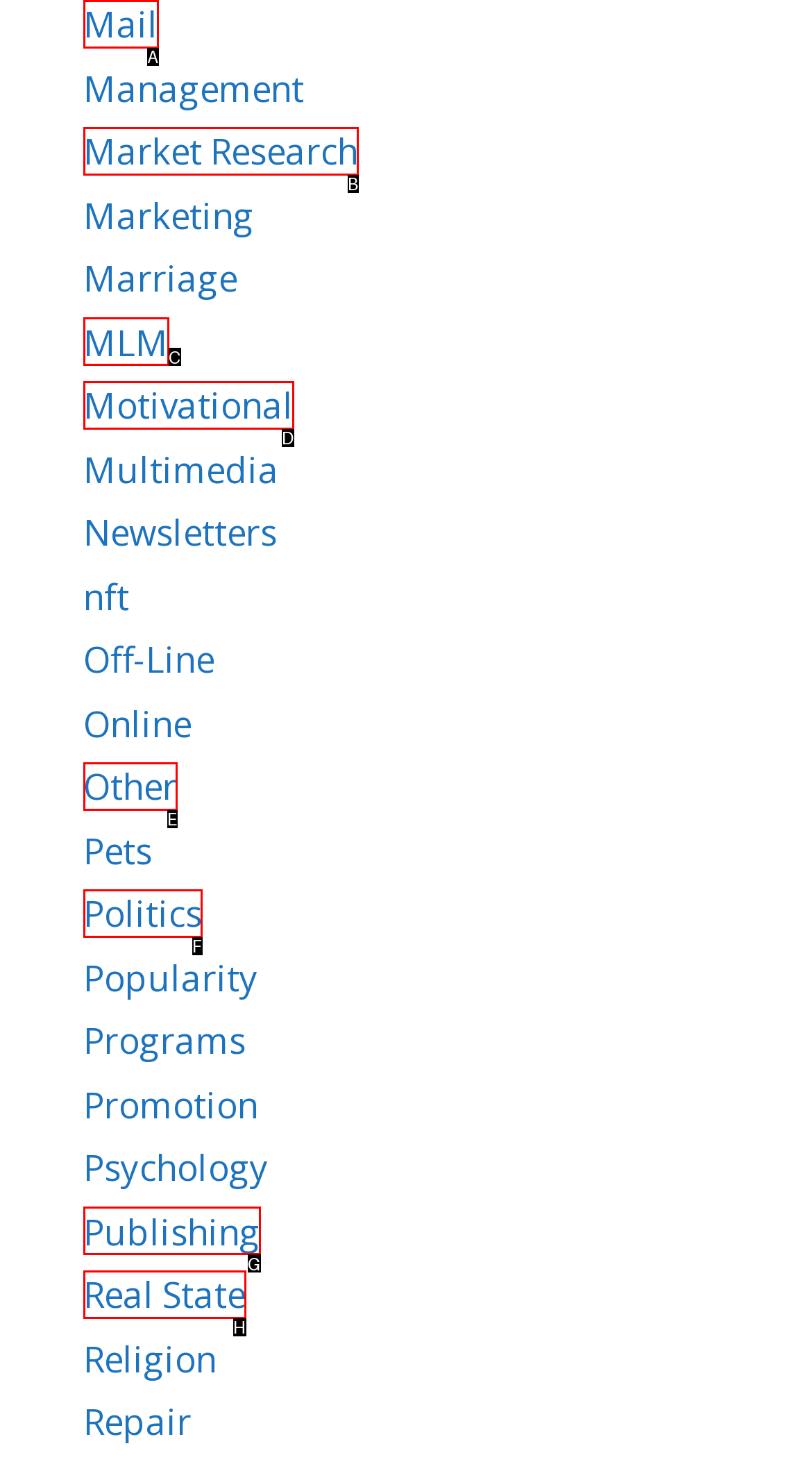Select the appropriate HTML element to click for the following task: Click on Mail
Answer with the letter of the selected option from the given choices directly.

A